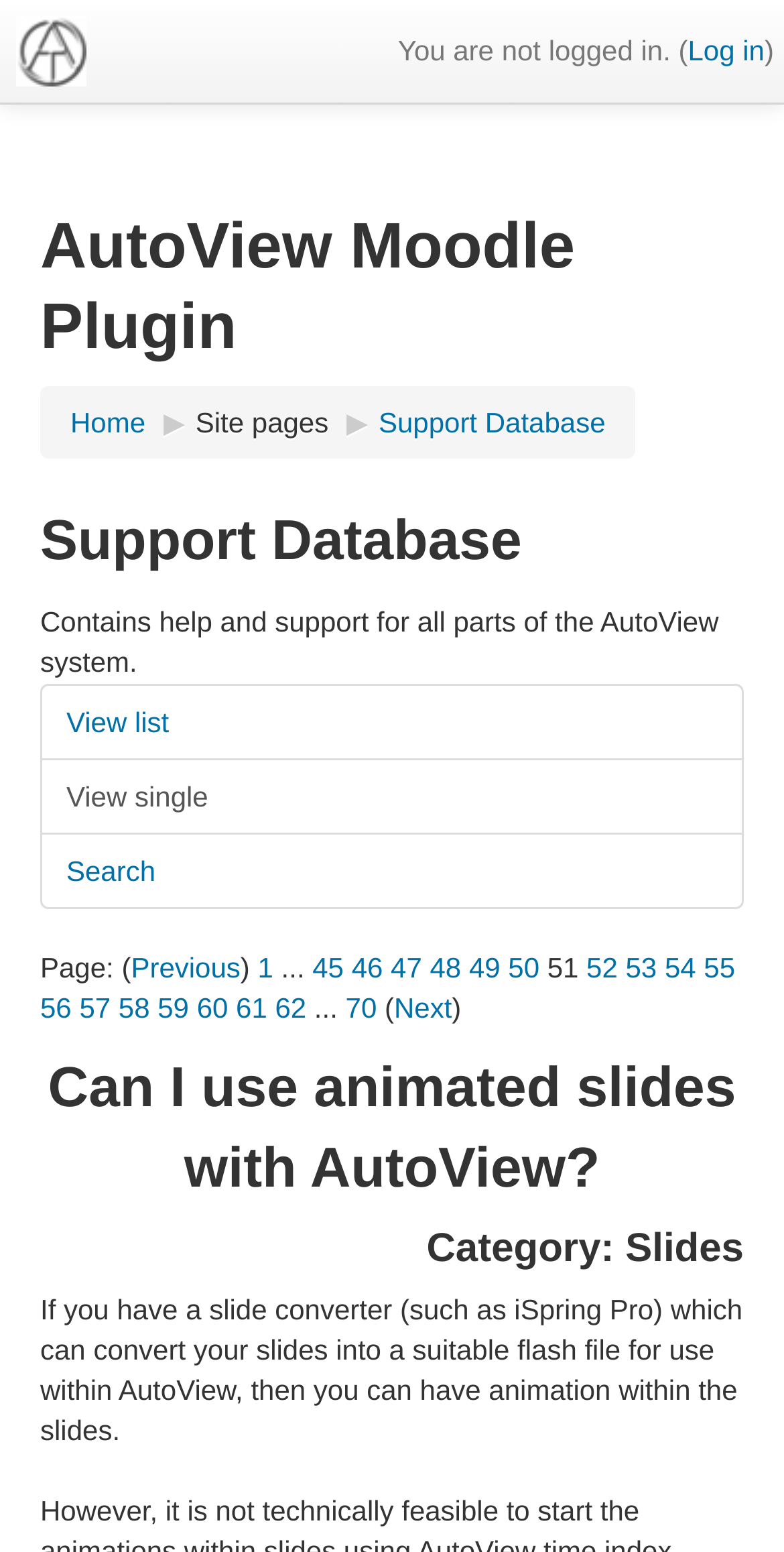How many pages are there in the Support Database?
Based on the screenshot, answer the question with a single word or phrase.

At least 70